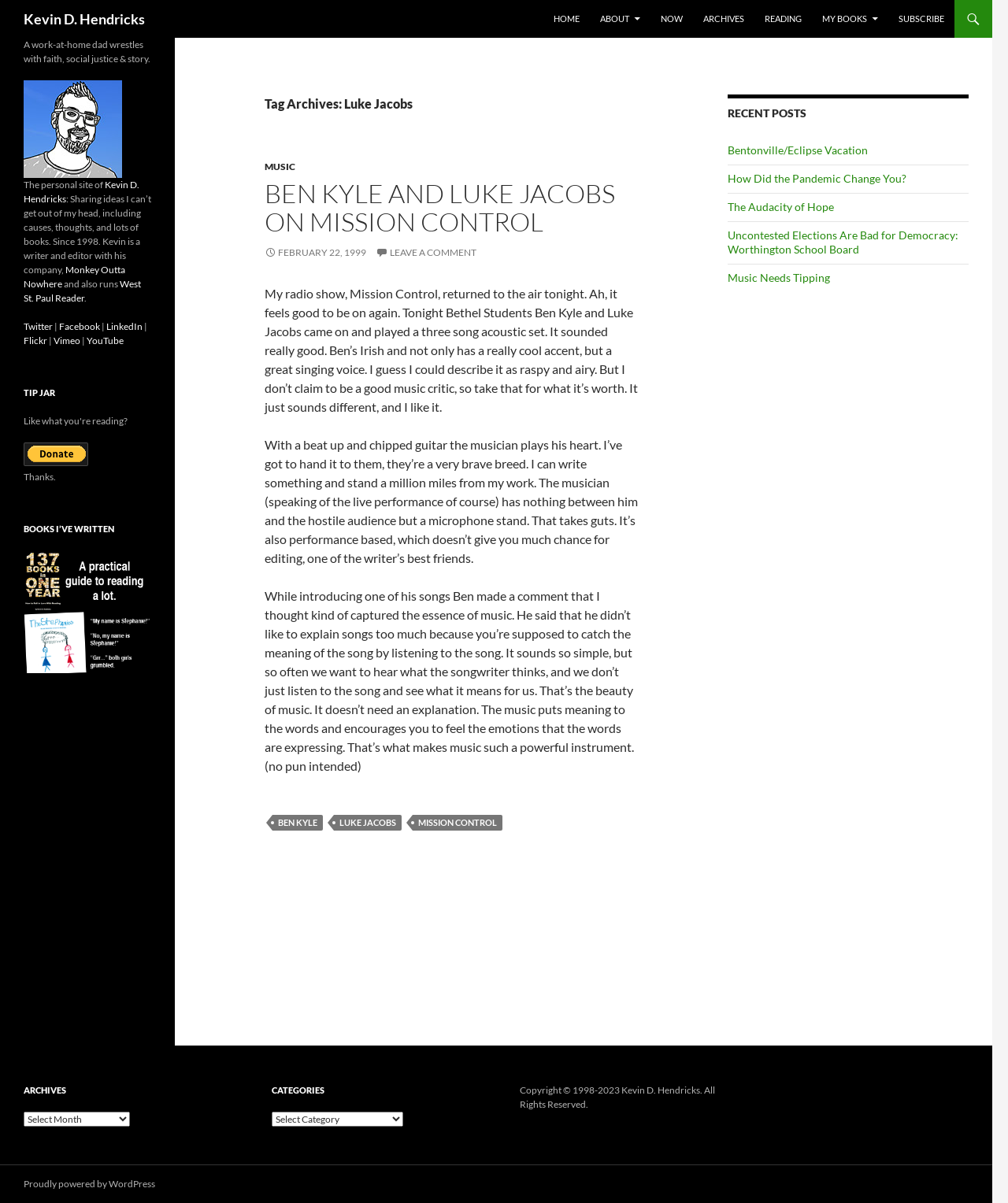Reply to the question with a brief word or phrase: What is the name of the person mentioned in the heading?

Kevin D. Hendricks